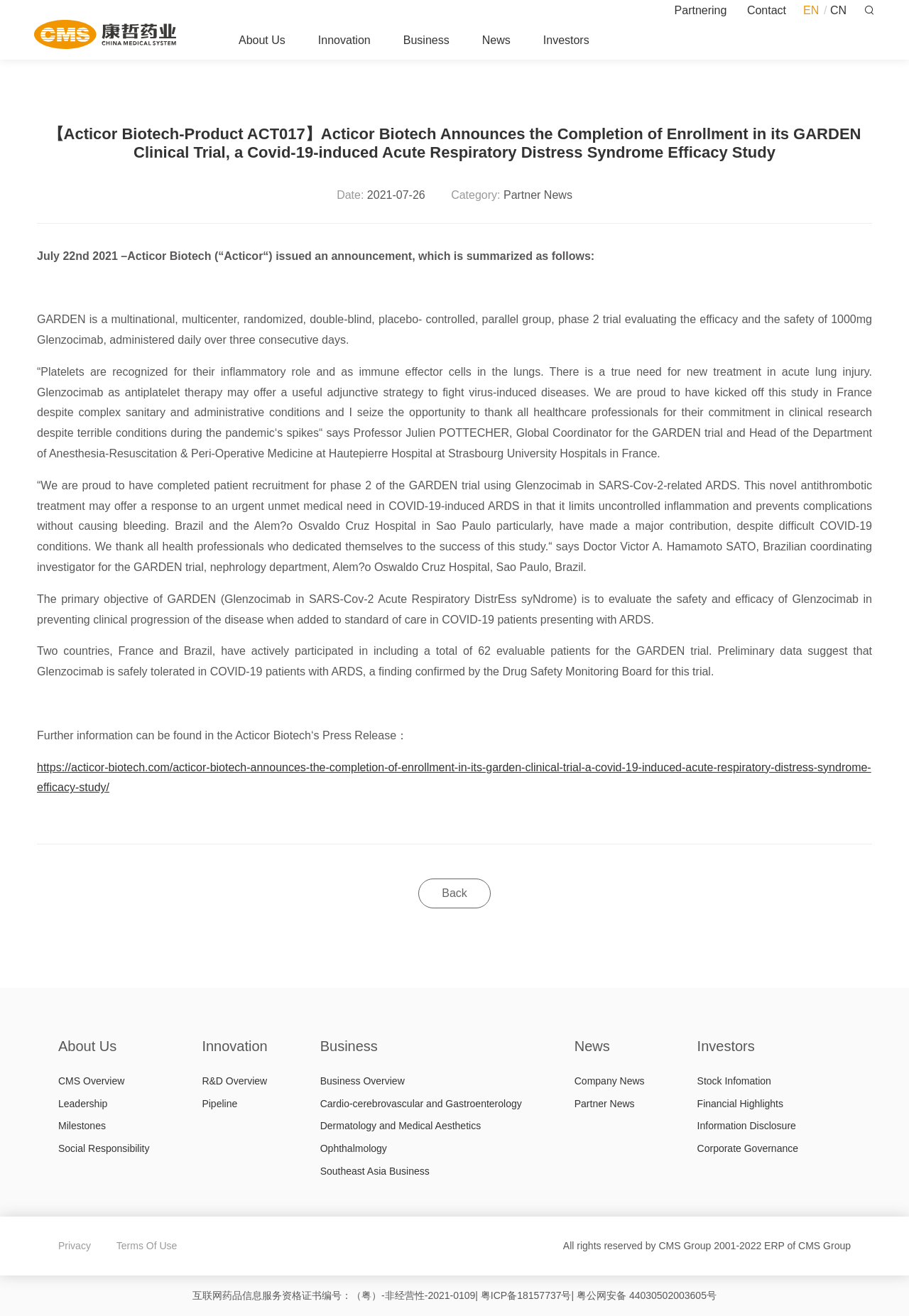Determine the webpage's heading and output its text content.

【Acticor Biotech-Product ACT017】Acticor Biotech Announces the Completion of Enrollment in its GARDEN Clinical Trial, a Covid-19-induced Acute Respiratory Distress Syndrome Efficacy Study